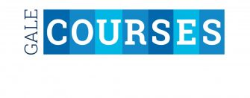Use the information in the screenshot to answer the question comprehensively: What is the duration of GALE COURSES?

The caption specifies that GALE COURSES run for six weeks, which indicates that each course is designed to be completed within a six-week timeframe.